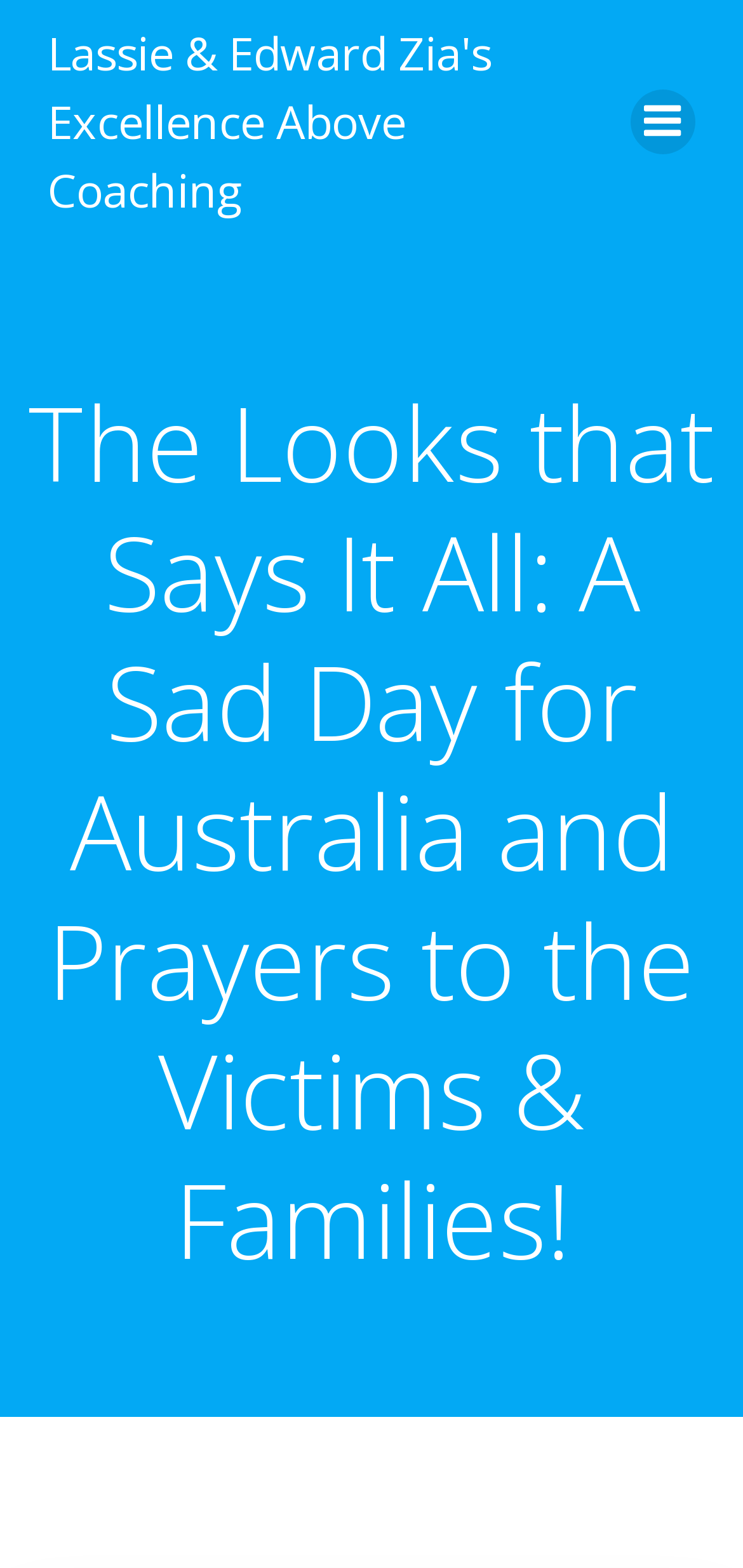Extract the primary heading text from the webpage.

The Looks that Says It All: A Sad Day for Australia and Prayers to the Victims & Families!